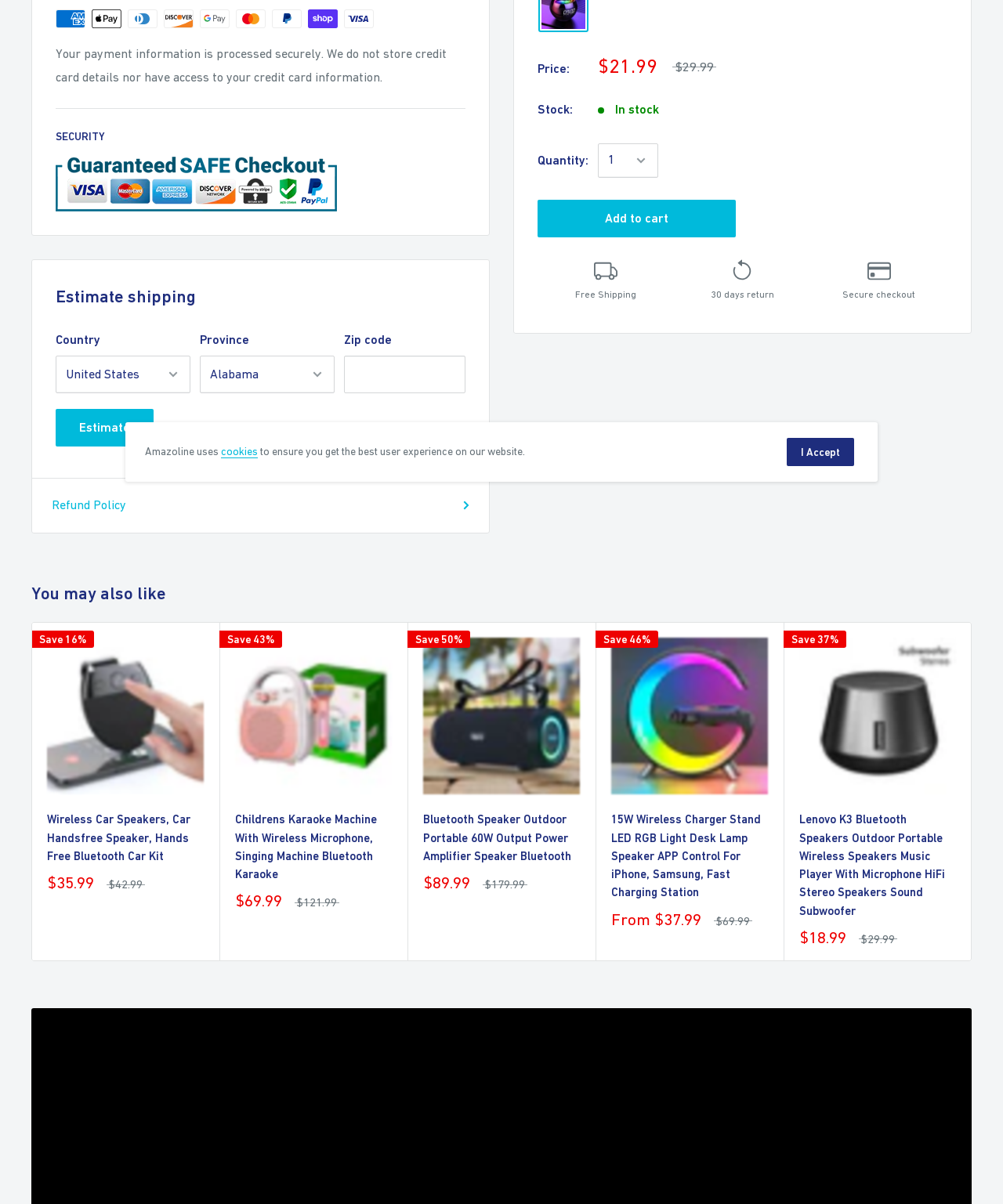Extract the bounding box for the UI element that matches this description: "4. september 202015. april 2021".

None